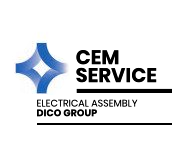What is the company's affiliation?
Using the information from the image, give a concise answer in one word or a short phrase.

DICO GROUP